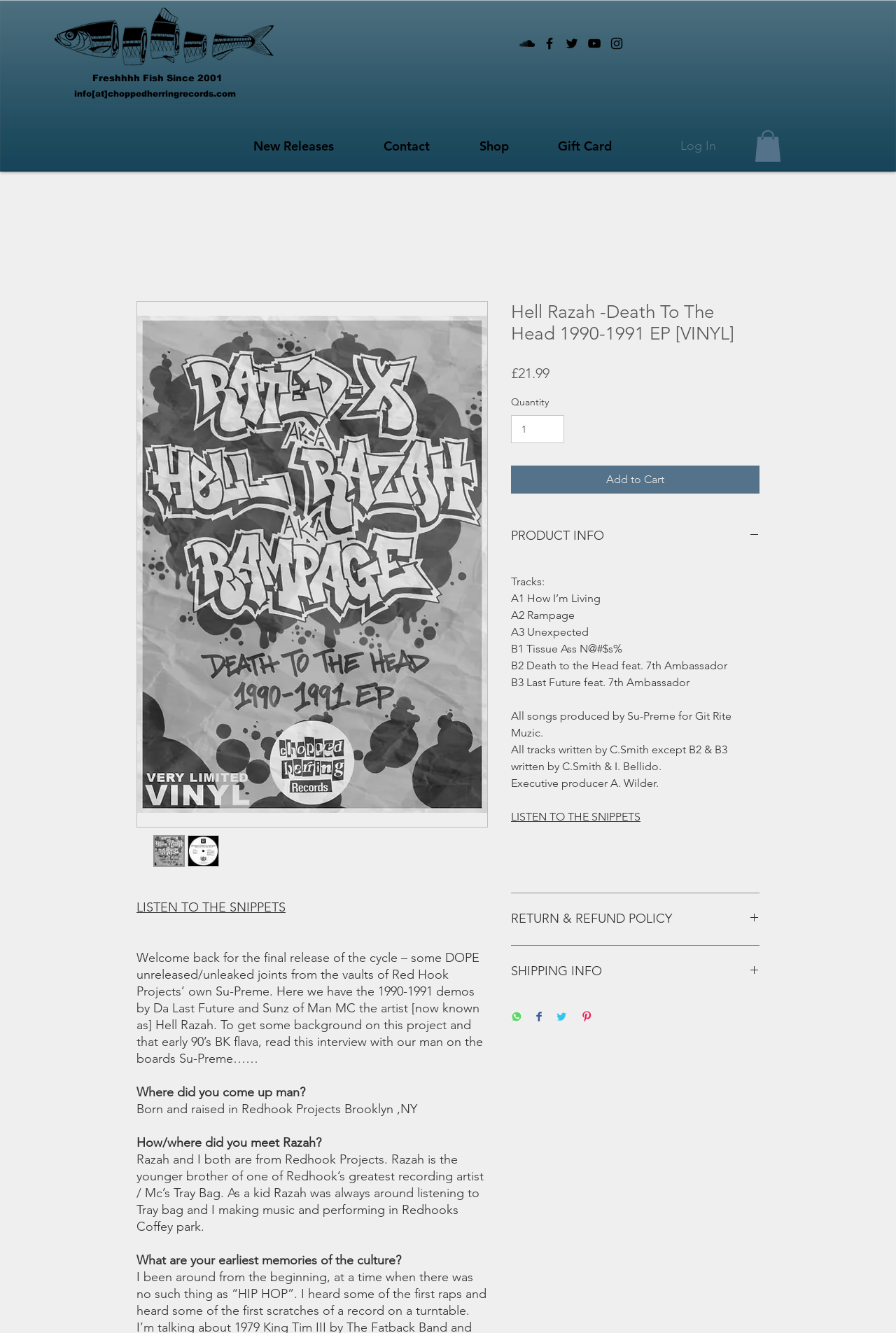What is the function of the 'Add to Cart' button?
Use the information from the image to give a detailed answer to the question.

I found the answer by looking at the button element with the text 'Add to Cart' which is located near the product information, indicating that its function is to add the product to the cart.